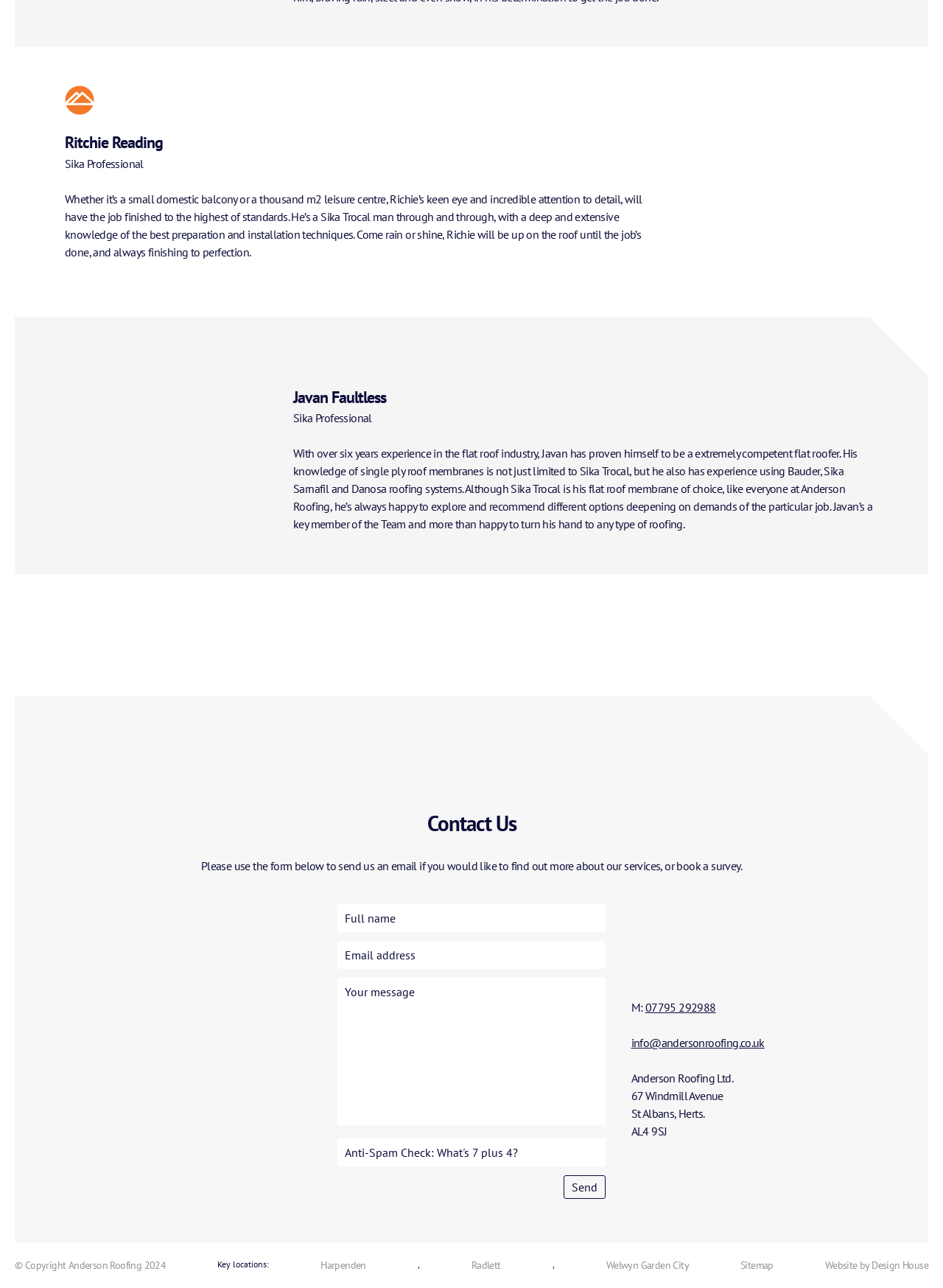What is the purpose of the form on the webpage?
Answer briefly with a single word or phrase based on the image.

To send an email